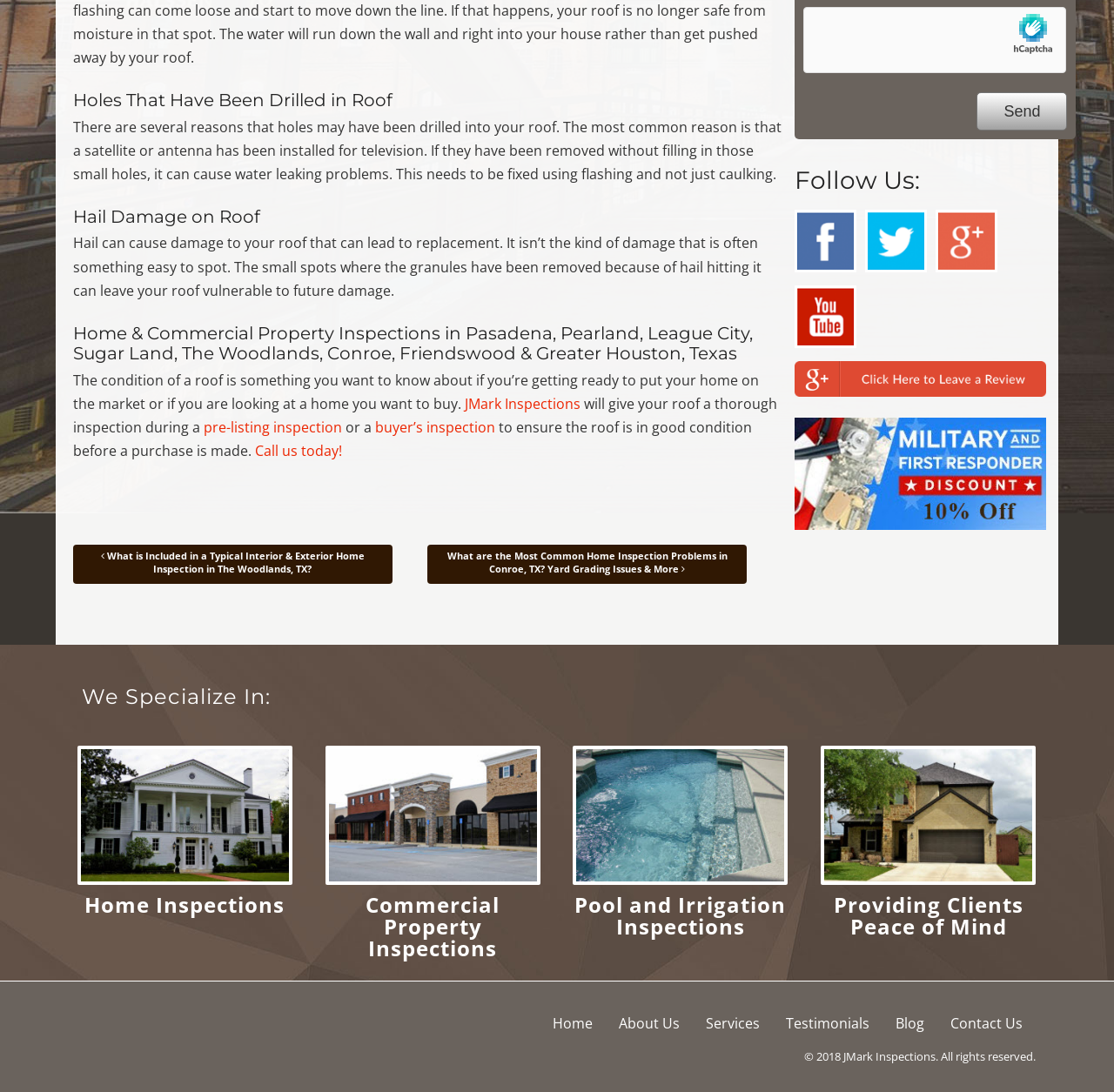What is the main purpose of JMark Inspections?
Provide a detailed answer to the question using information from the image.

Based on the webpage content, JMark Inspections provides home and commercial property inspections, including pre-listing inspections and buyer's inspections, to ensure the property is in good condition before a purchase is made.